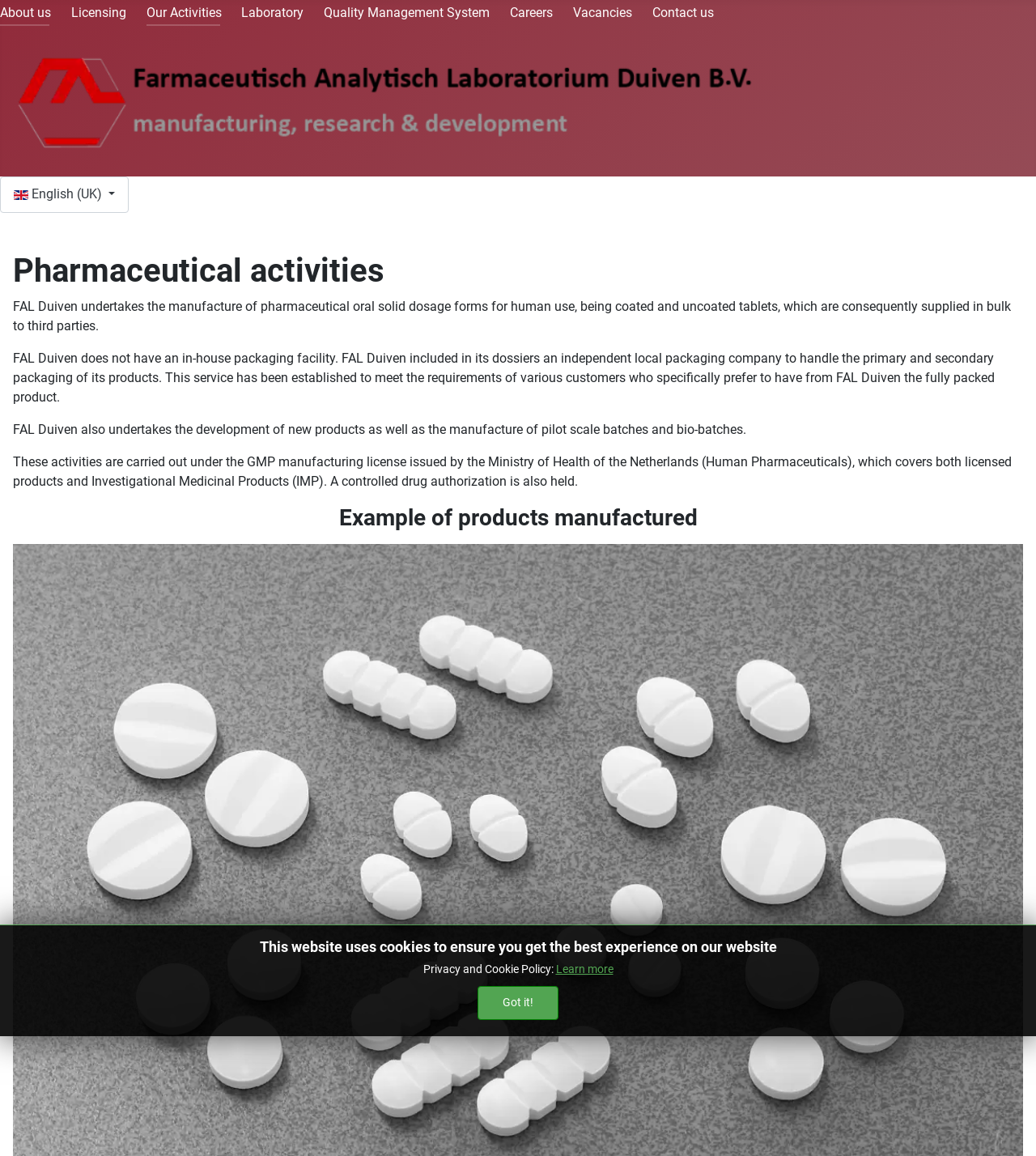Provide a short answer to the following question with just one word or phrase: What license does FAL Duiven hold?

GMP manufacturing license